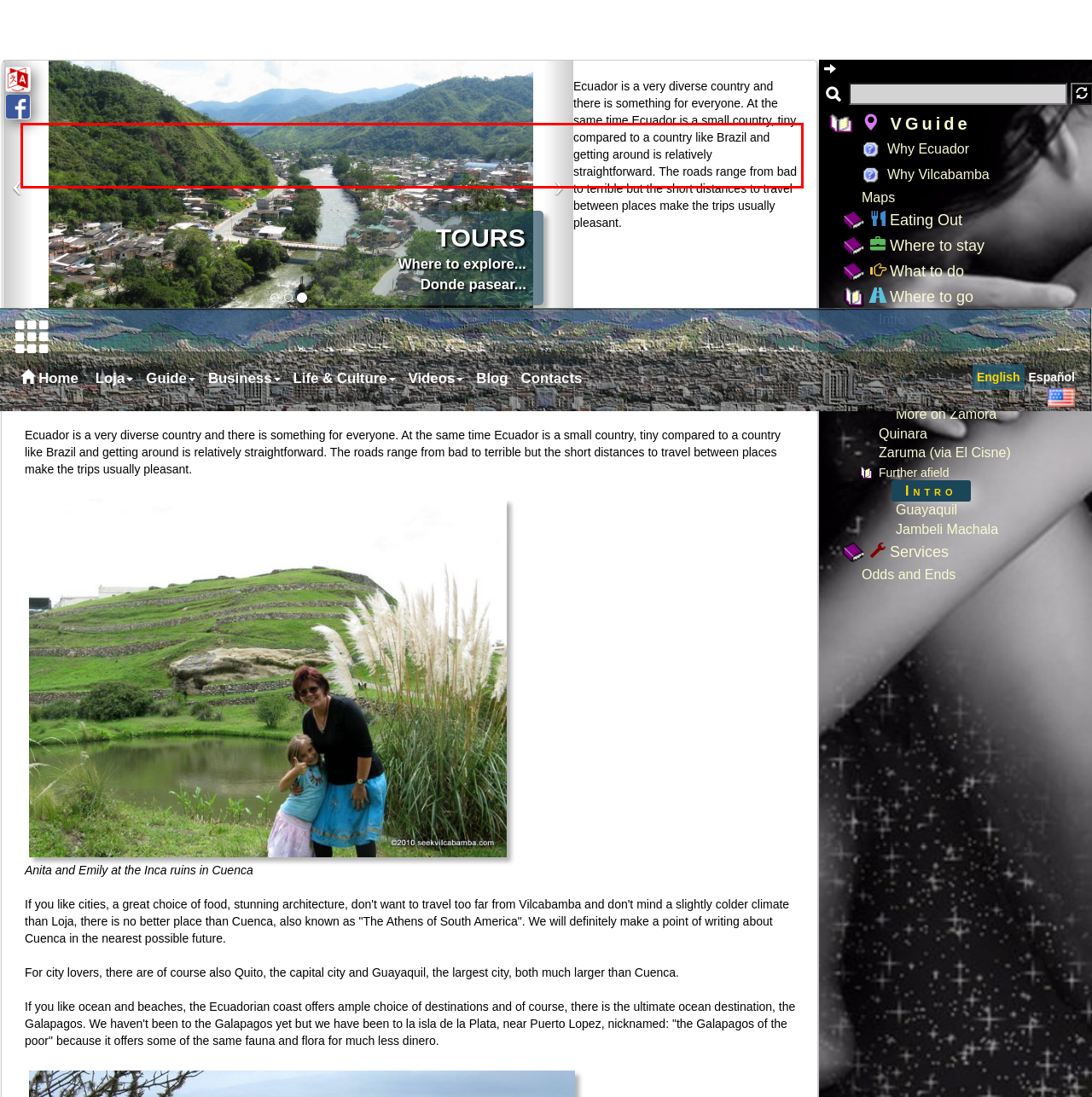Using the provided screenshot, read and generate the text content within the red-bordered area.

Ecuador is a very diverse country and there is something for everyone. At the same time Ecuador is a small country, tiny compared to a country like Brazil and getting around is relatively straightforward. The roads range from bad to terrible but the short distances to travel between places make the trips usually pleasant.